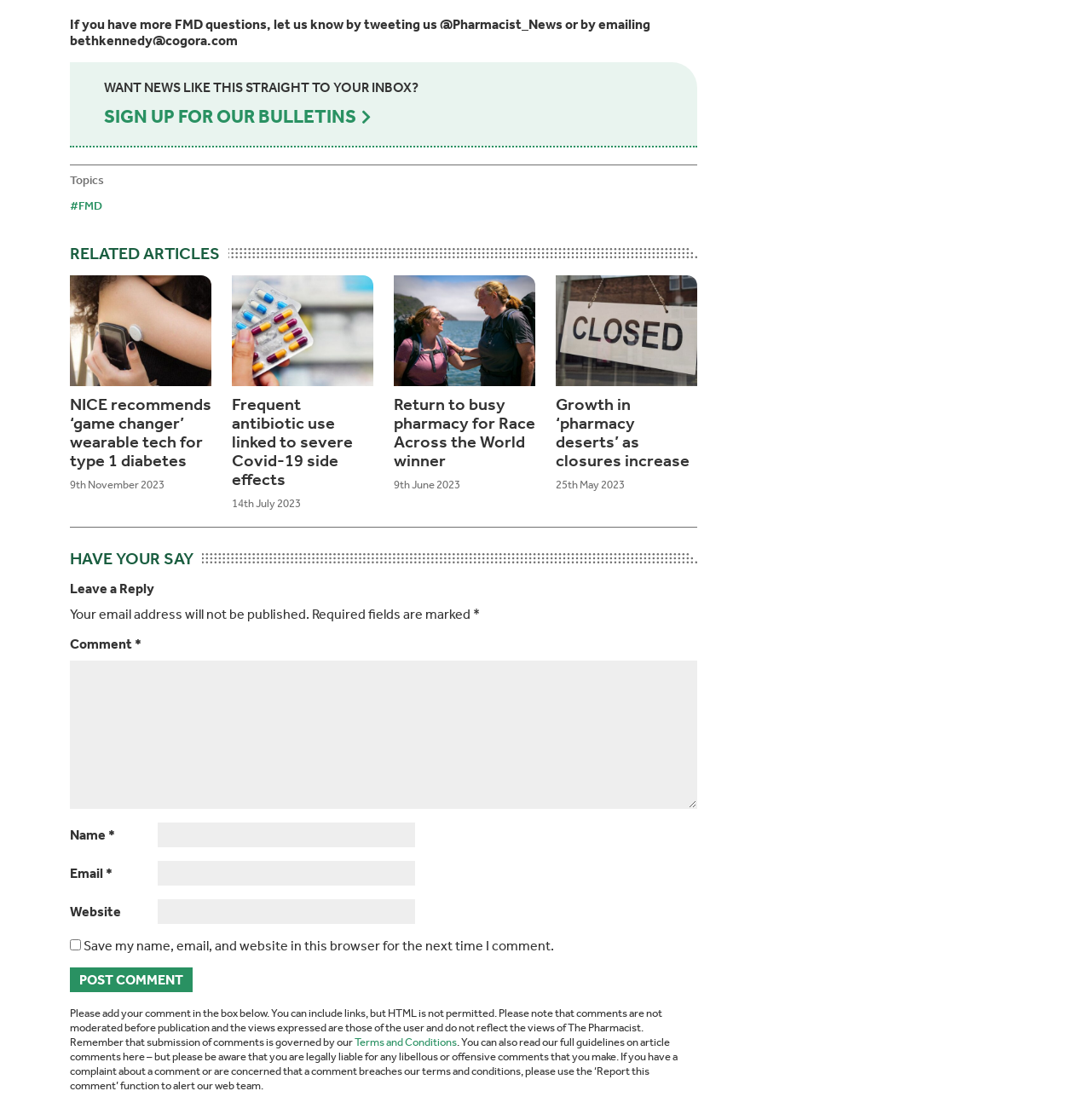Provide a brief response to the question below using a single word or phrase: 
What is the topic of the webpage?

Pharmacy news